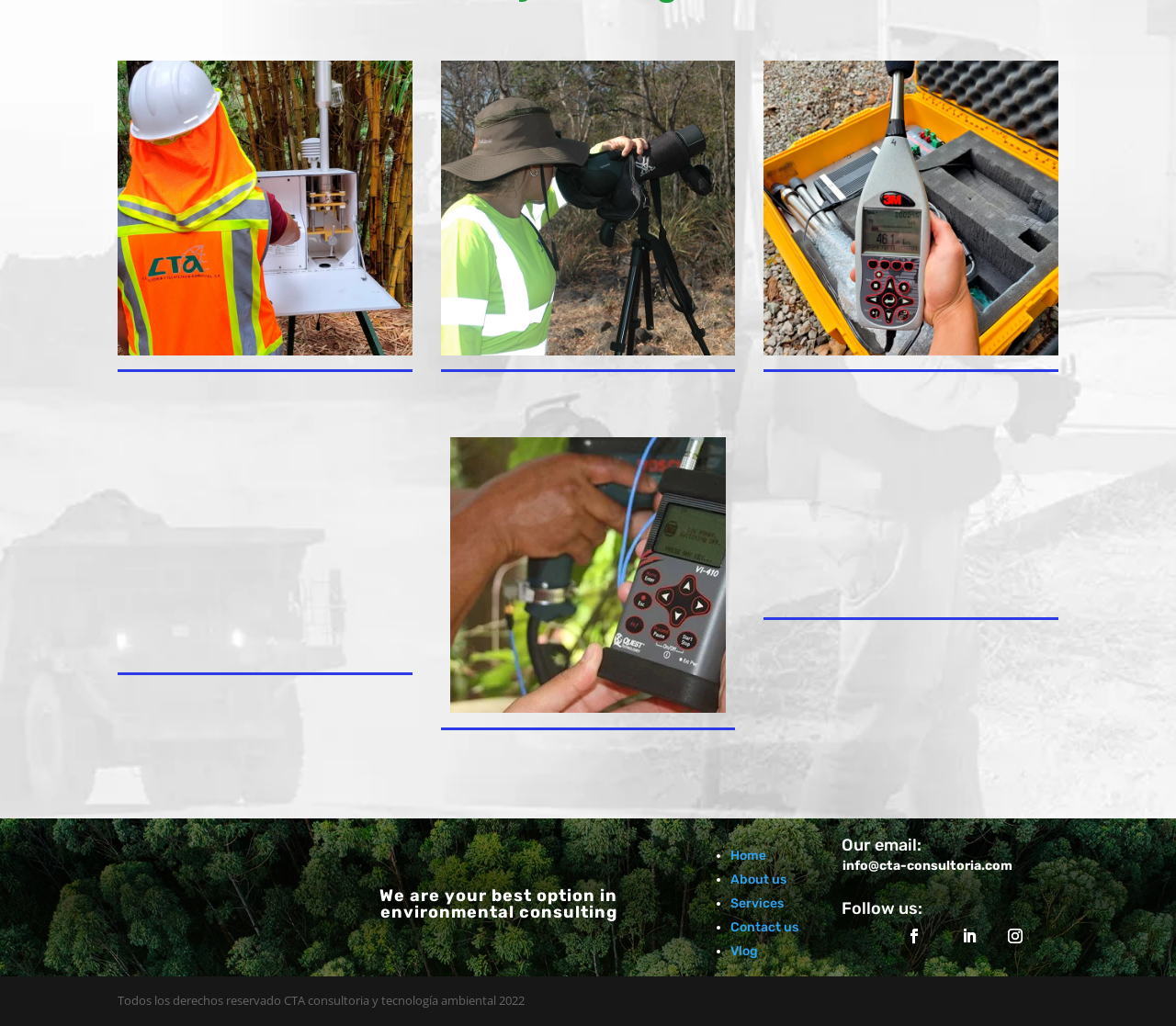Pinpoint the bounding box coordinates of the clickable area necessary to execute the following instruction: "Watch the vlog". The coordinates should be given as four float numbers between 0 and 1, namely [left, top, right, bottom].

[0.621, 0.92, 0.645, 0.935]